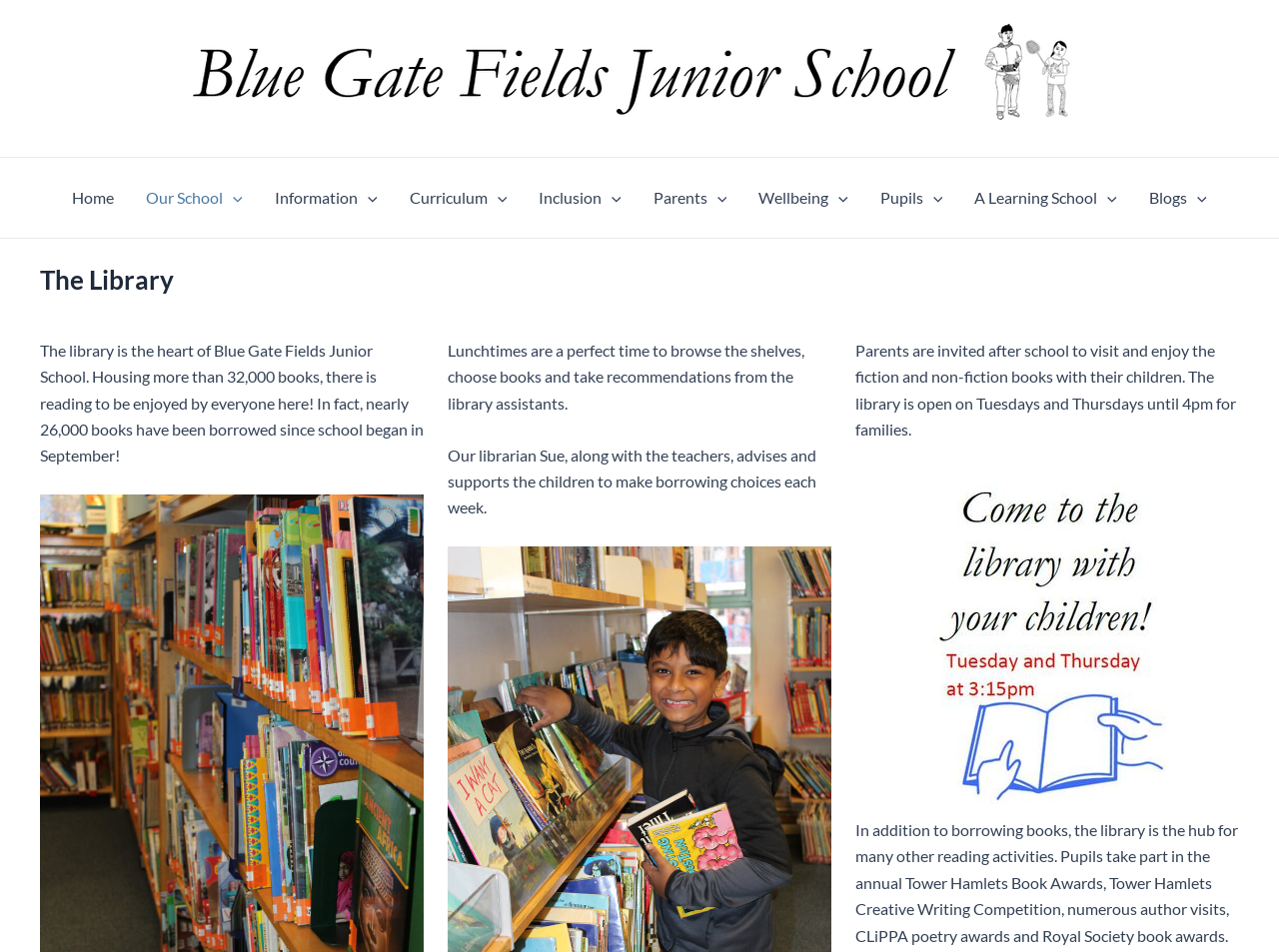Describe every aspect of the webpage in a detailed manner.

The webpage is about the library of Blue Gate Fields Junior School. At the top, there is a school logo and a link to the school's homepage. Below the logo, there is a navigation menu with several links, including "Home", "Our School", "Information", "Curriculum", "Inclusion", "Parents", "Wellbeing", "Pupils", "A Learning School", and "Blogs". Each link has a menu toggle icon next to it.

Below the navigation menu, there is a heading that reads "The Library". The main content of the page is a description of the library, which is divided into four paragraphs. The first paragraph explains that the library has over 32,000 books and that nearly 26,000 books have been borrowed since the school year began. The second paragraph mentions that lunchtimes are a good time to browse the shelves and get book recommendations from the library assistants. The third paragraph explains that the librarian and teachers help children make borrowing choices each week. The fourth paragraph invites parents to visit the library with their children on Tuesdays and Thursdays until 4pm.

To the right of the third paragraph, there is a figure, likely an image related to the library. Below the fourth paragraph, there is another block of text that describes the various reading activities that take place in the library, including book awards, writing competitions, author visits, and poetry awards.